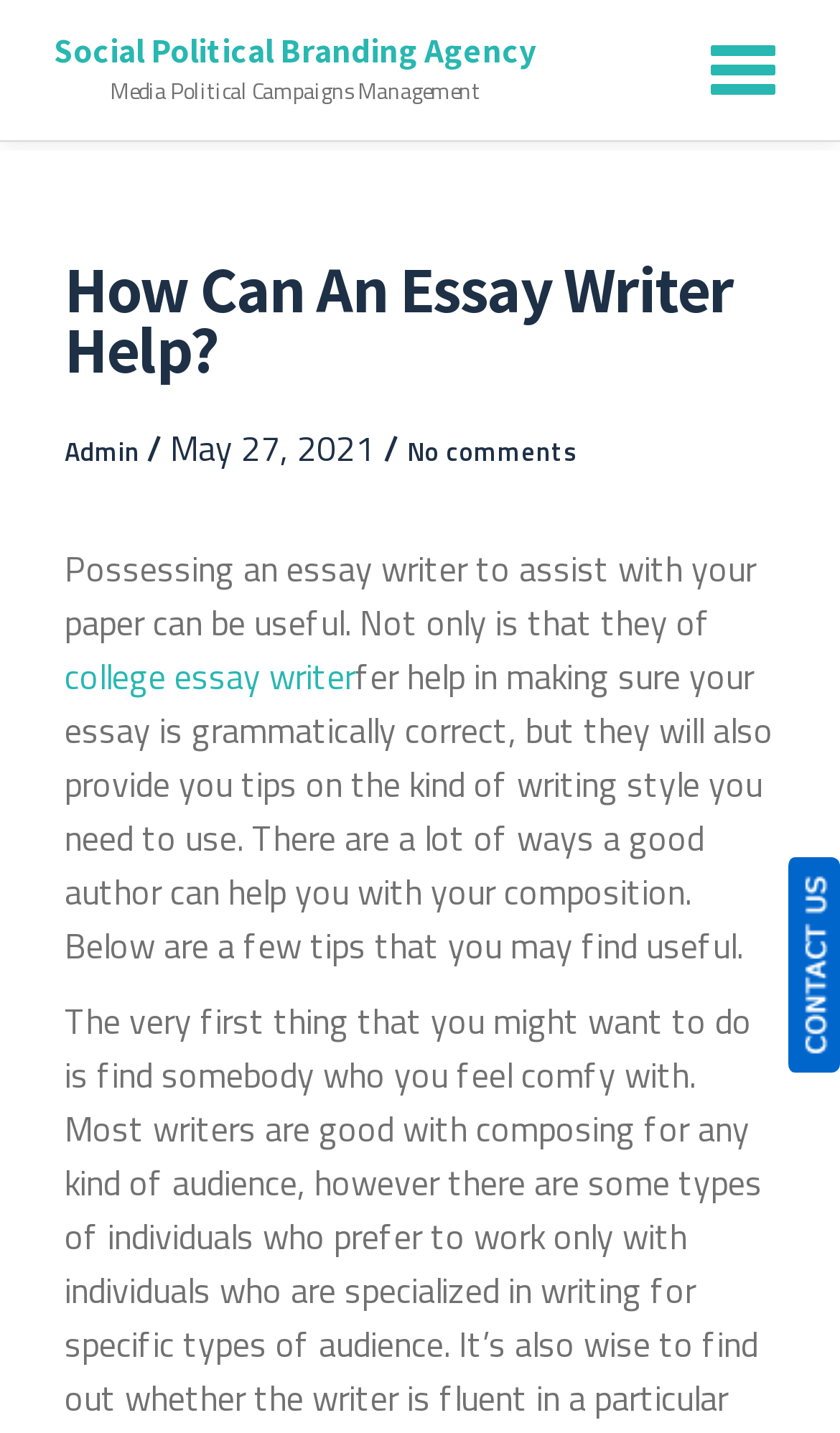With reference to the image, please provide a detailed answer to the following question: What is the link text next to the admin link?

I found the answer by looking at the link element with the text 'Admin' and its adjacent StaticText element with the text '/'.